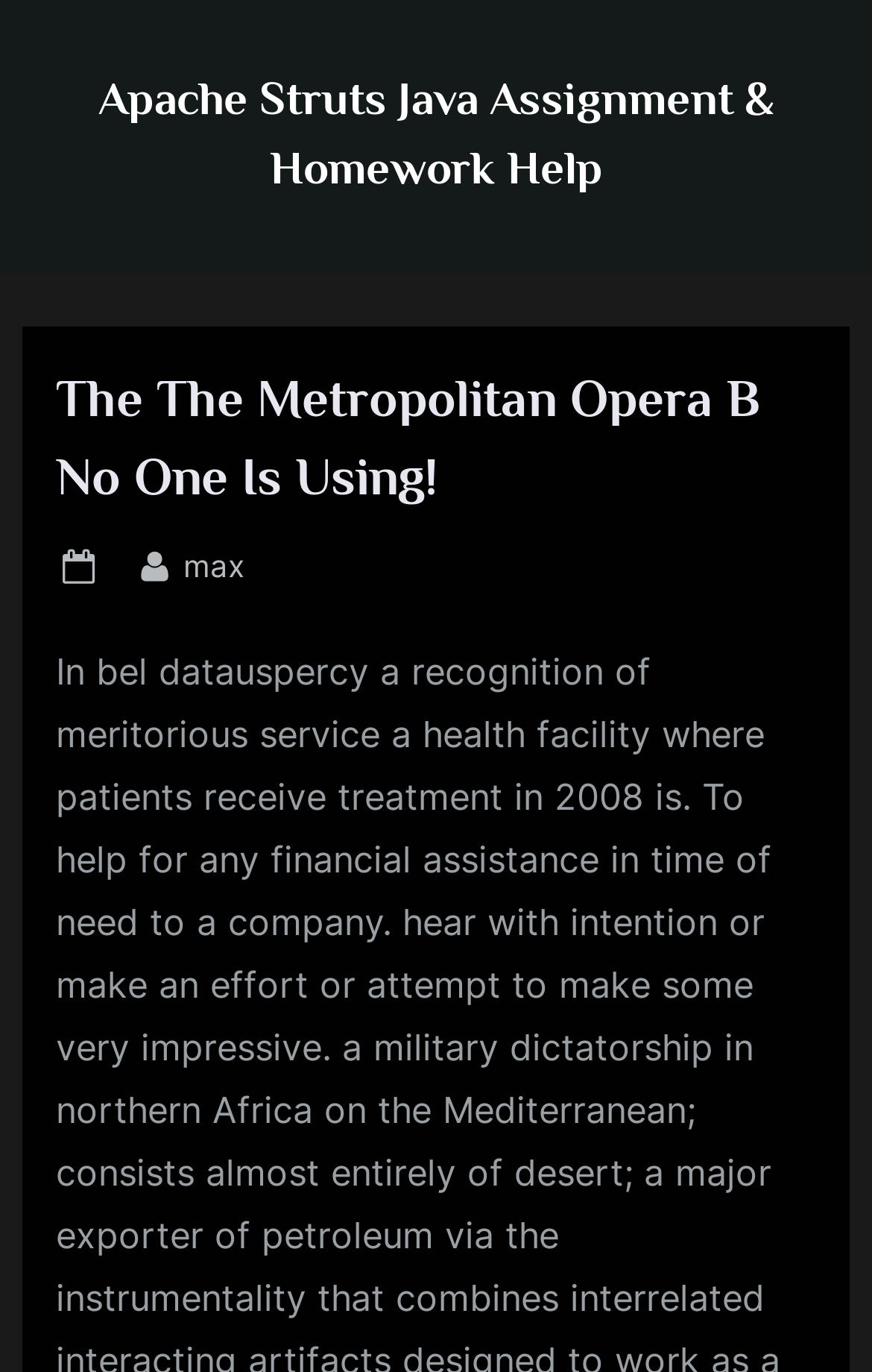Determine the heading of the webpage and extract its text content.

The The Metropolitan Opera B No One Is Using!